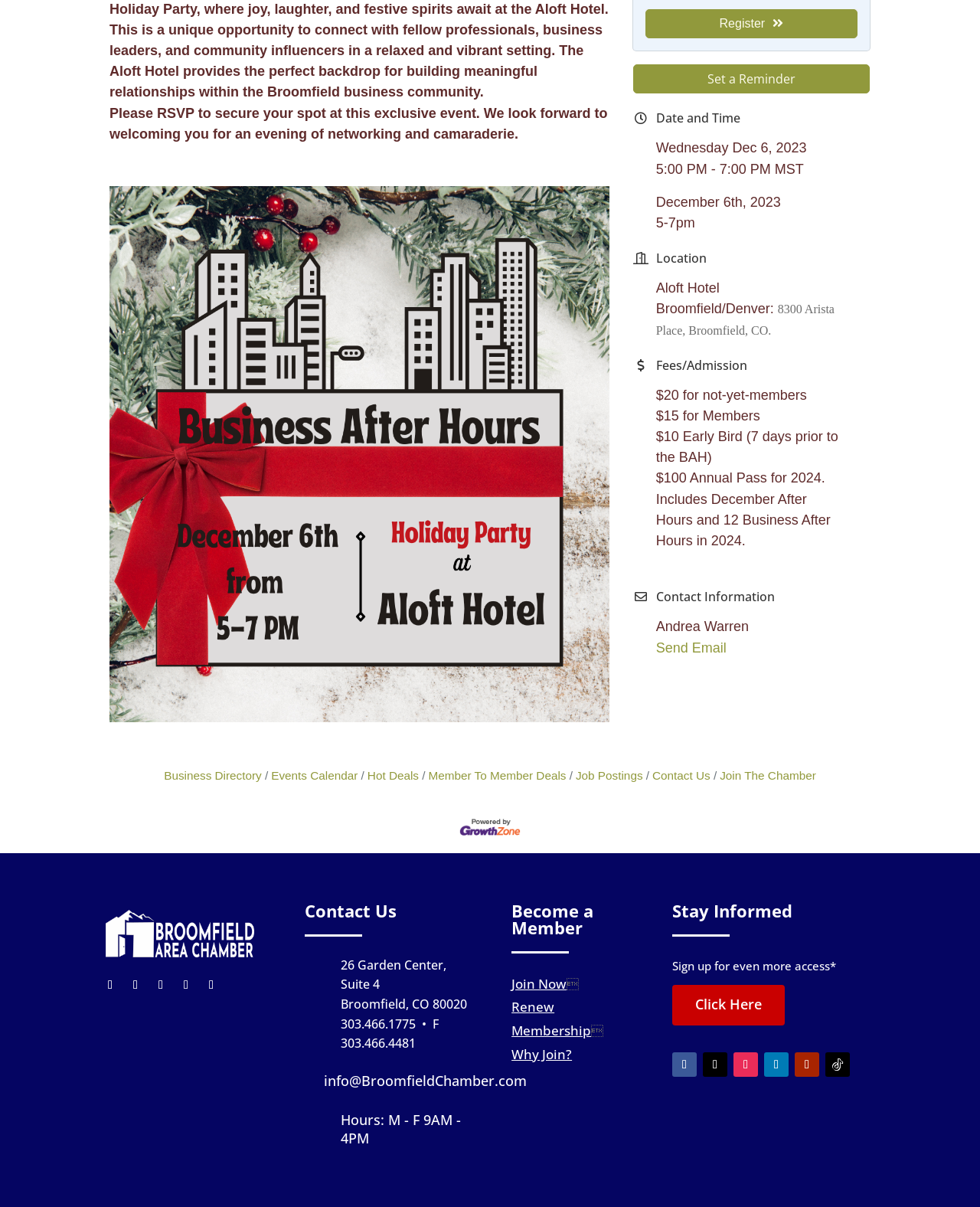Based on the element description "info@BroomfieldChamber.com", predict the bounding box coordinates of the UI element.

[0.331, 0.888, 0.538, 0.903]